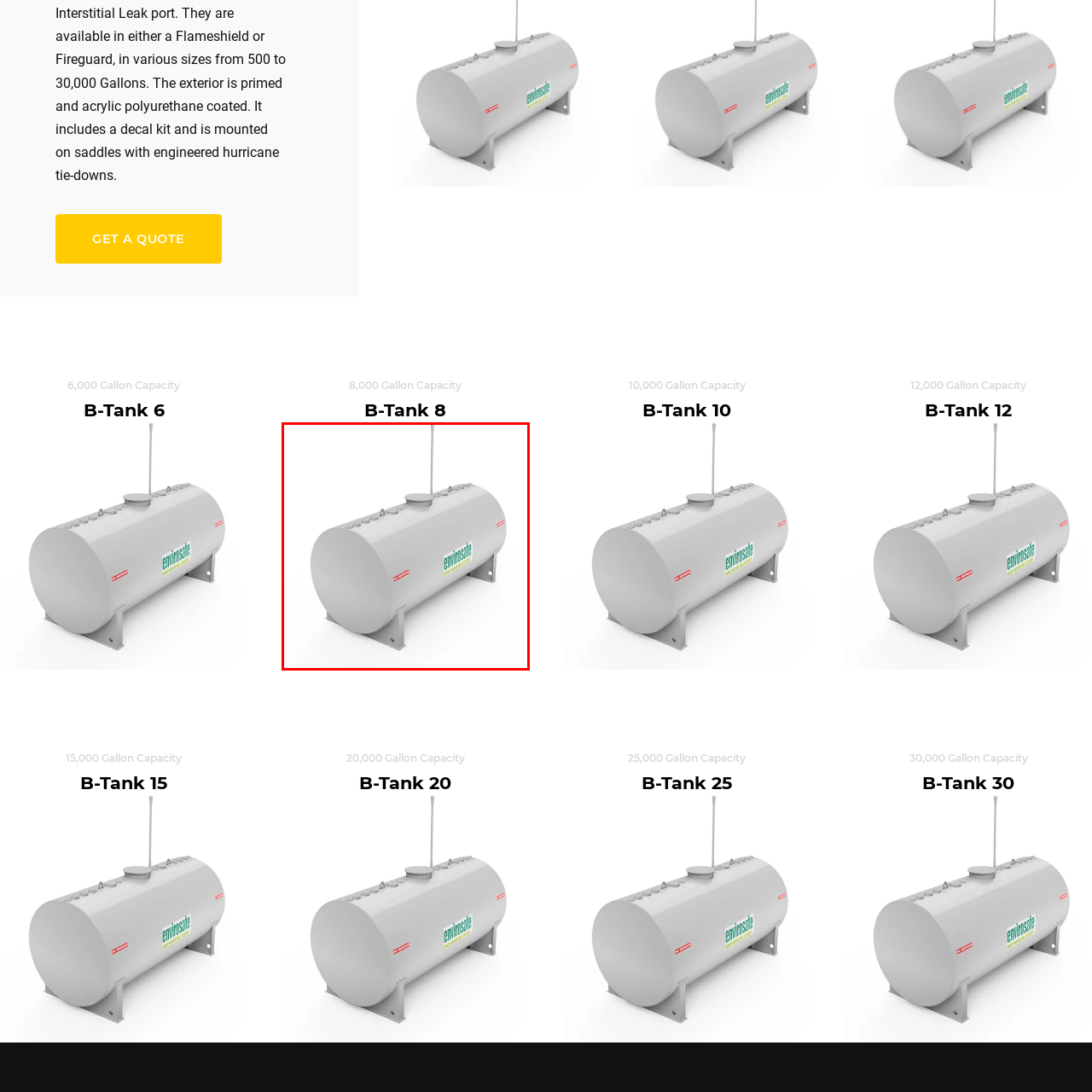Create a thorough description of the image portion outlined in red.

The image features a large, cylindrical above-ground fuel tank, prominently displayed with a smooth metallic finish. This 8,000-gallon capacity tank, labeled "emiratos" with an appealing green graphic, is designed for safe fuel storage. It rests on sturdy supports and includes a safety vent pipe on top. The tank's design emphasizes durability and efficiency, making it suitable for various industrial applications, including construction and oil and gas sectors. The clean, modern aesthetic of the tank underscores its functionality and reliability as a crucial storage solution.